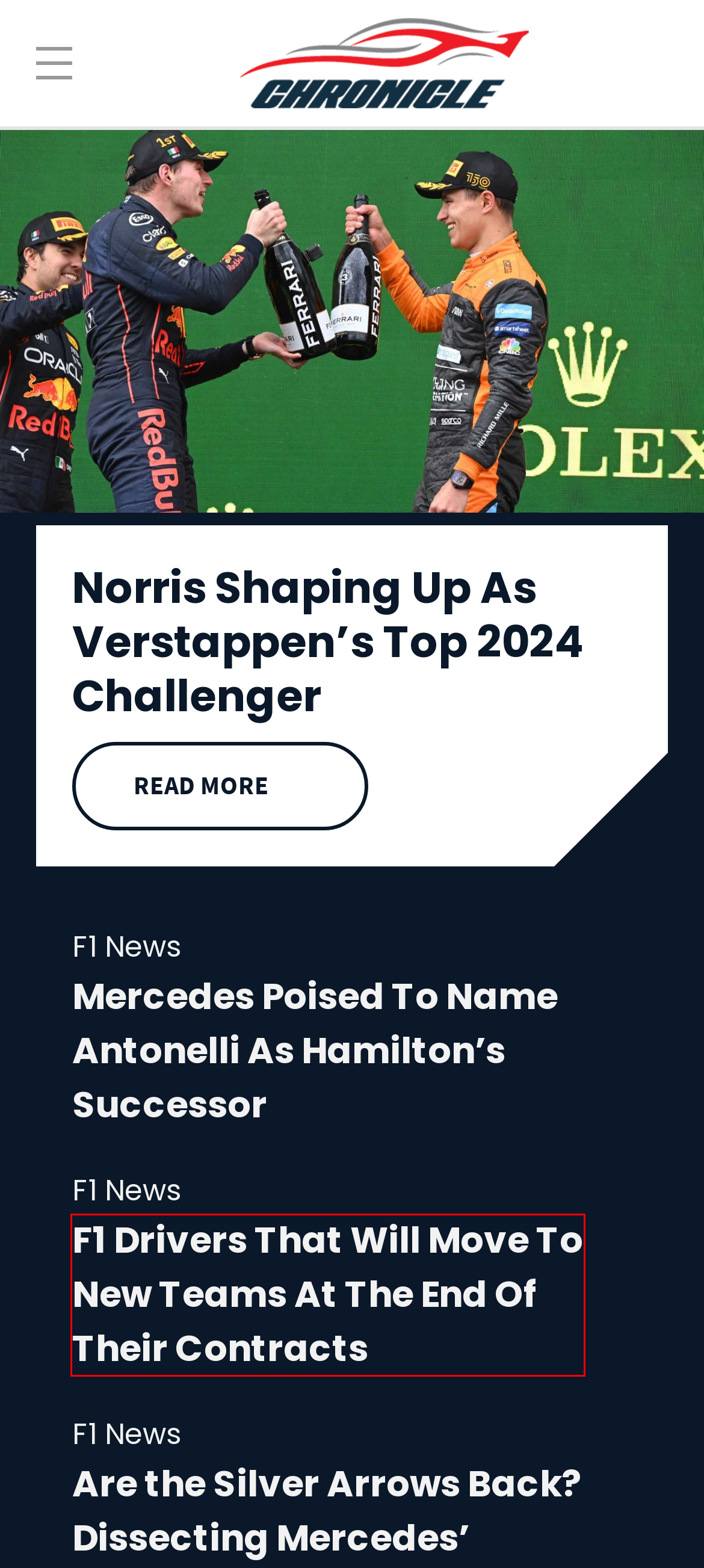Given a screenshot of a webpage with a red bounding box around a UI element, please identify the most appropriate webpage description that matches the new webpage after you click on the element. Here are the candidates:
A. Pear Tree Media
B. How a Formula 1 Race is Televised-f1chronicle.com
C. Mercedes Poised To Name Antonelli As Hamilton's Successor | F1 News
D. Norris Shaping Up As Verstappen's Top 2024 Challenger | F1 News
E. F1 Drivers That Will Move To New Teams At The End Of Their Contracts | F1 News
F. Formula 1 Fuel: What Fuel Do F1 Cars Use? | F1 Fuel
G. Why Checo Sergio Perez must deliver a big Canada Grand Prix?
H. Media, Author at F1 Chronicle

E